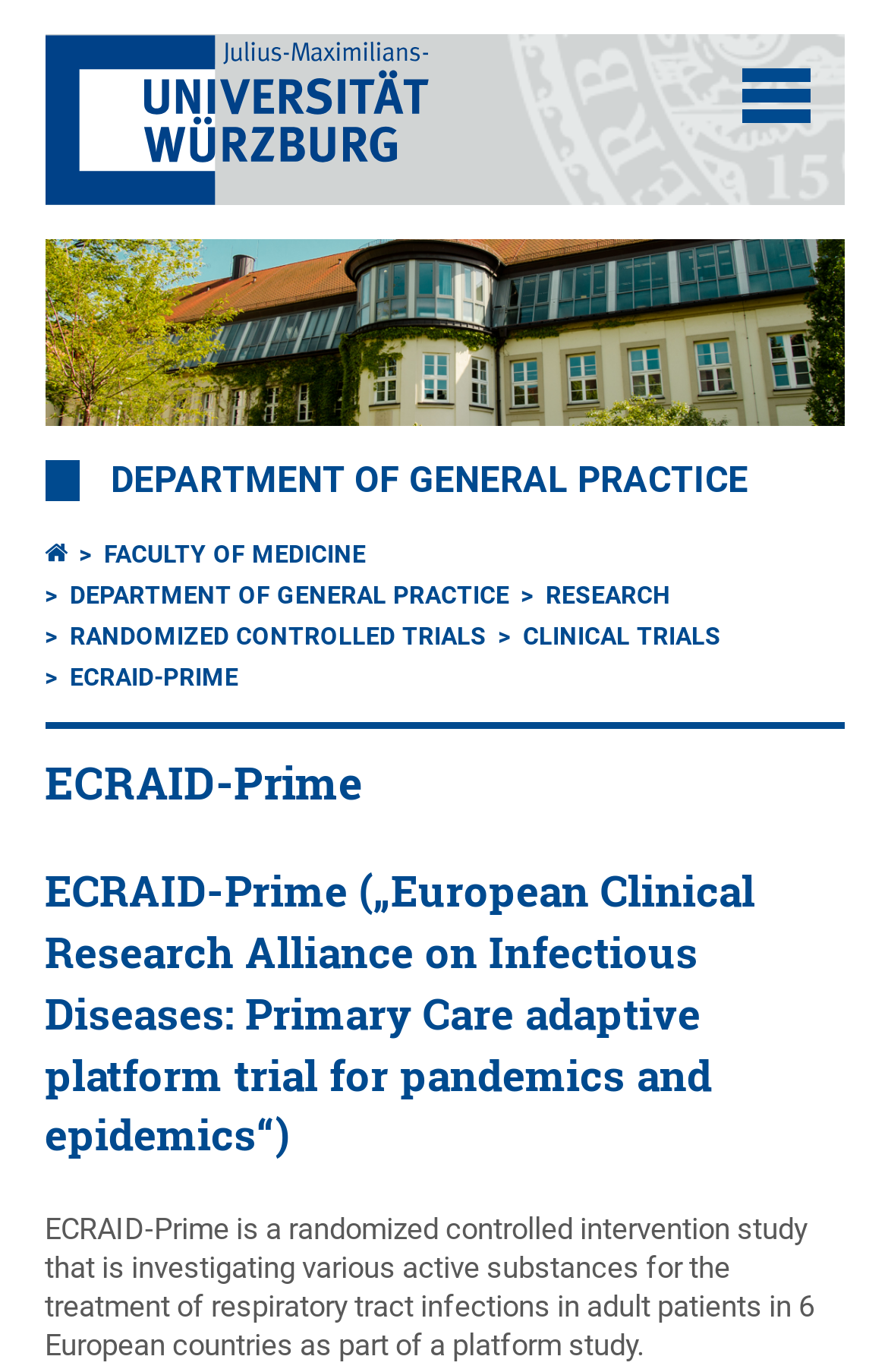What is the purpose of the ECRAID-Prime study?
Using the image as a reference, answer with just one word or a short phrase.

To investigate treatments for respiratory tract infections